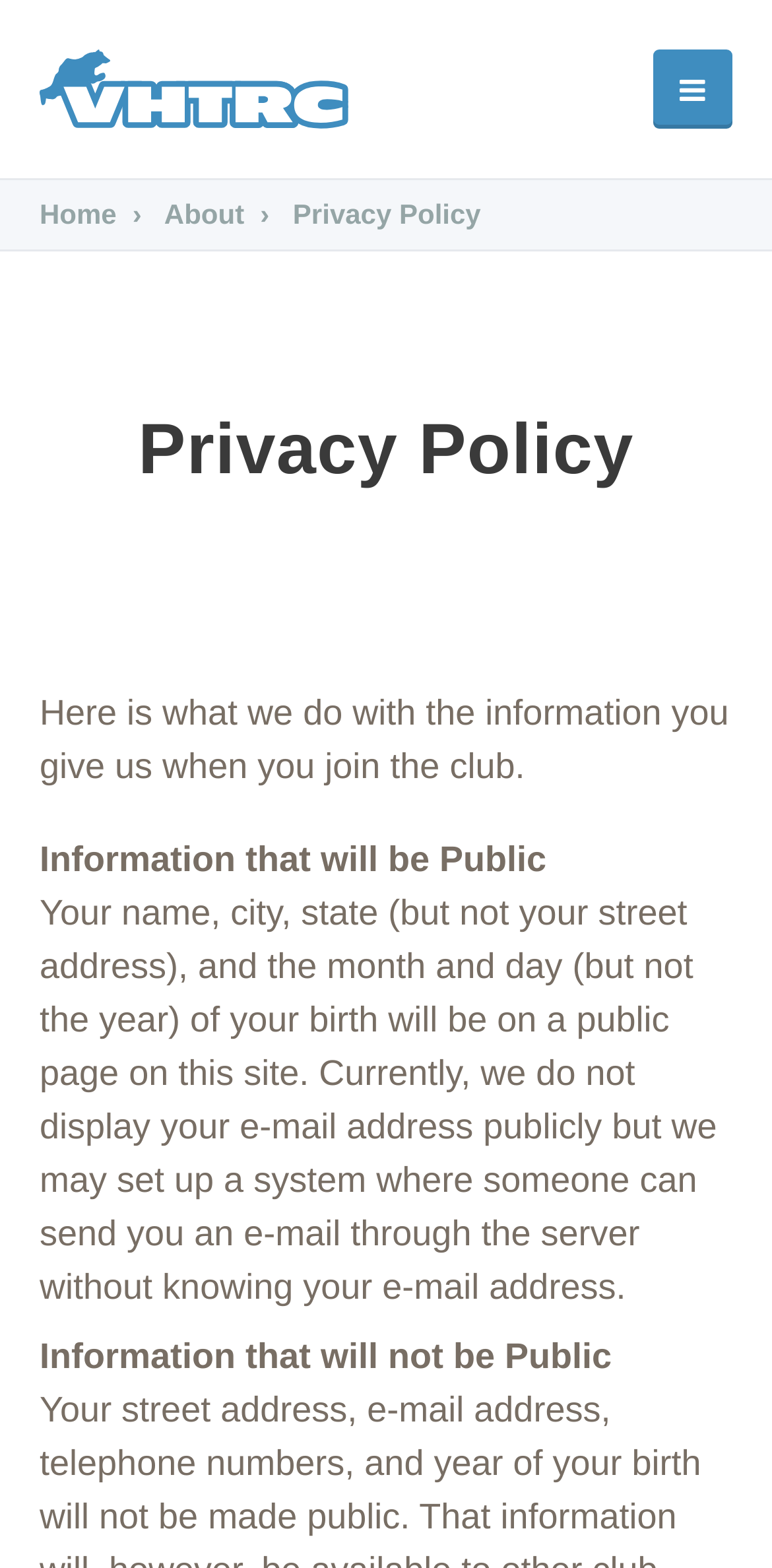What is the purpose of the VHTRC club?
Look at the image and respond to the question as thoroughly as possible.

Based on the webpage content, it can be inferred that the VHTRC club is a platform where members share information, and the privacy policy explains how the collected information will be used and displayed publicly or privately.